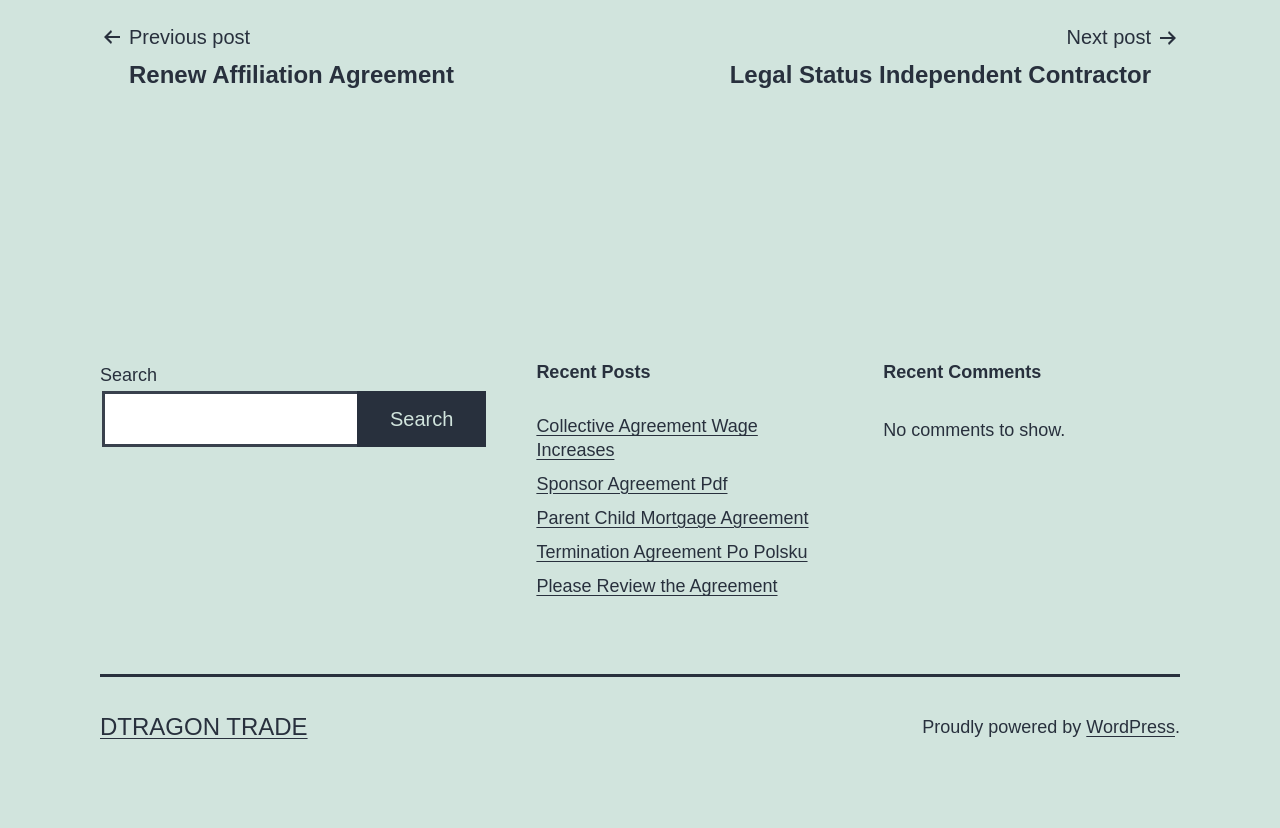Identify the bounding box coordinates of the part that should be clicked to carry out this instruction: "Visit DTRAGON TRADE".

[0.078, 0.861, 0.24, 0.893]